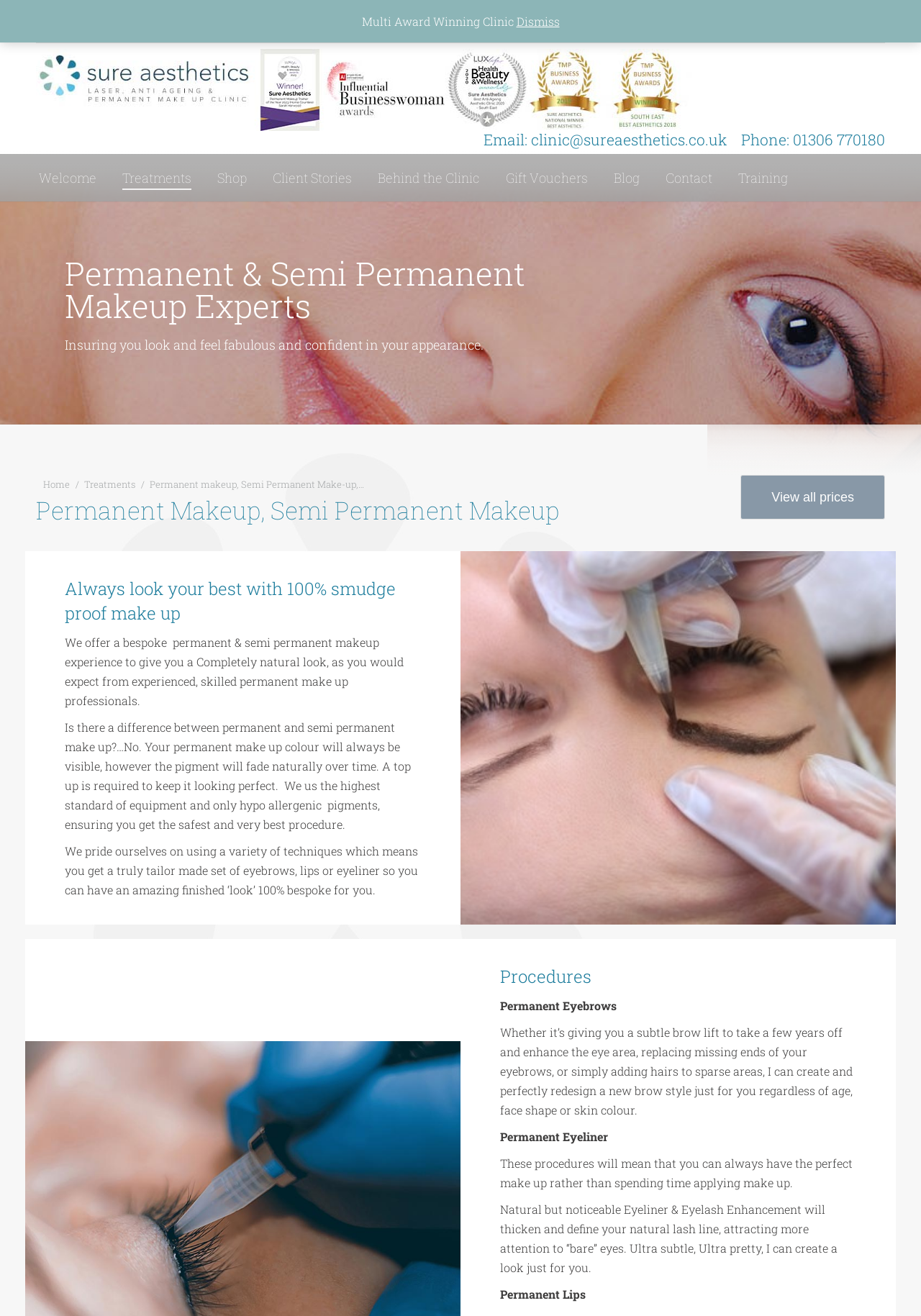Find and specify the bounding box coordinates that correspond to the clickable region for the instruction: "Read the abstract of the working paper".

None